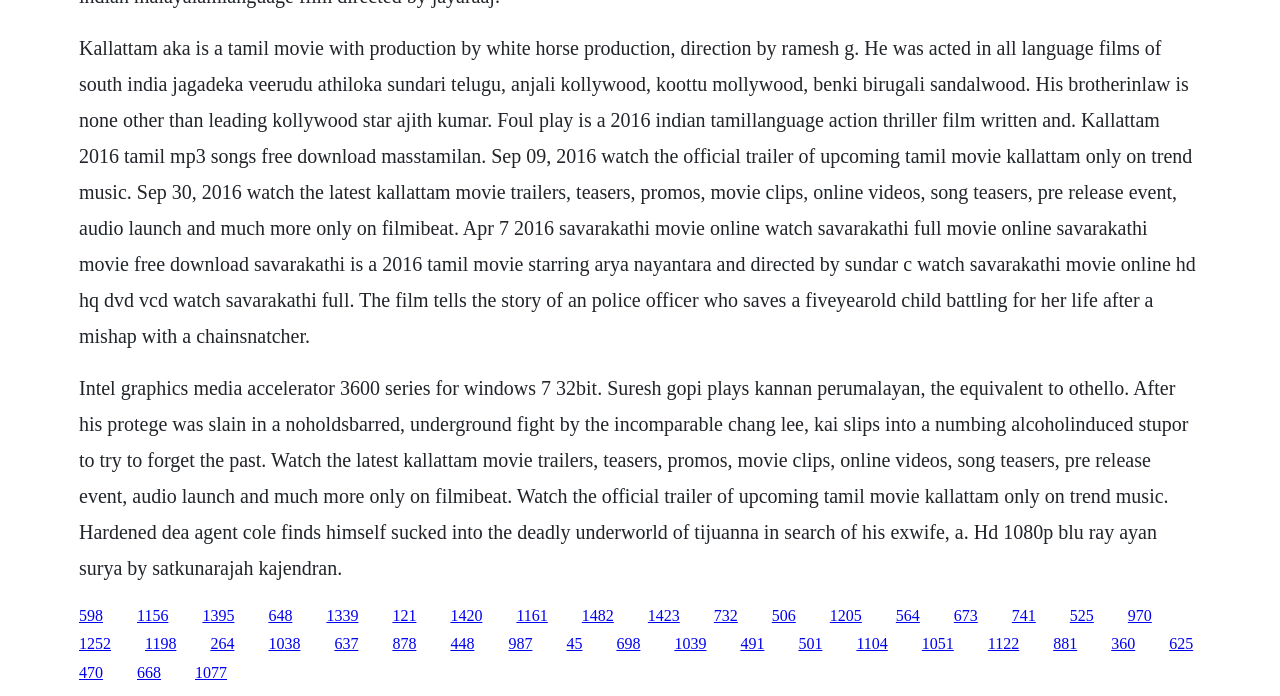Respond to the following question using a concise word or phrase: 
Who is the brother-in-law of the actor in the movie?

Ajith Kumar